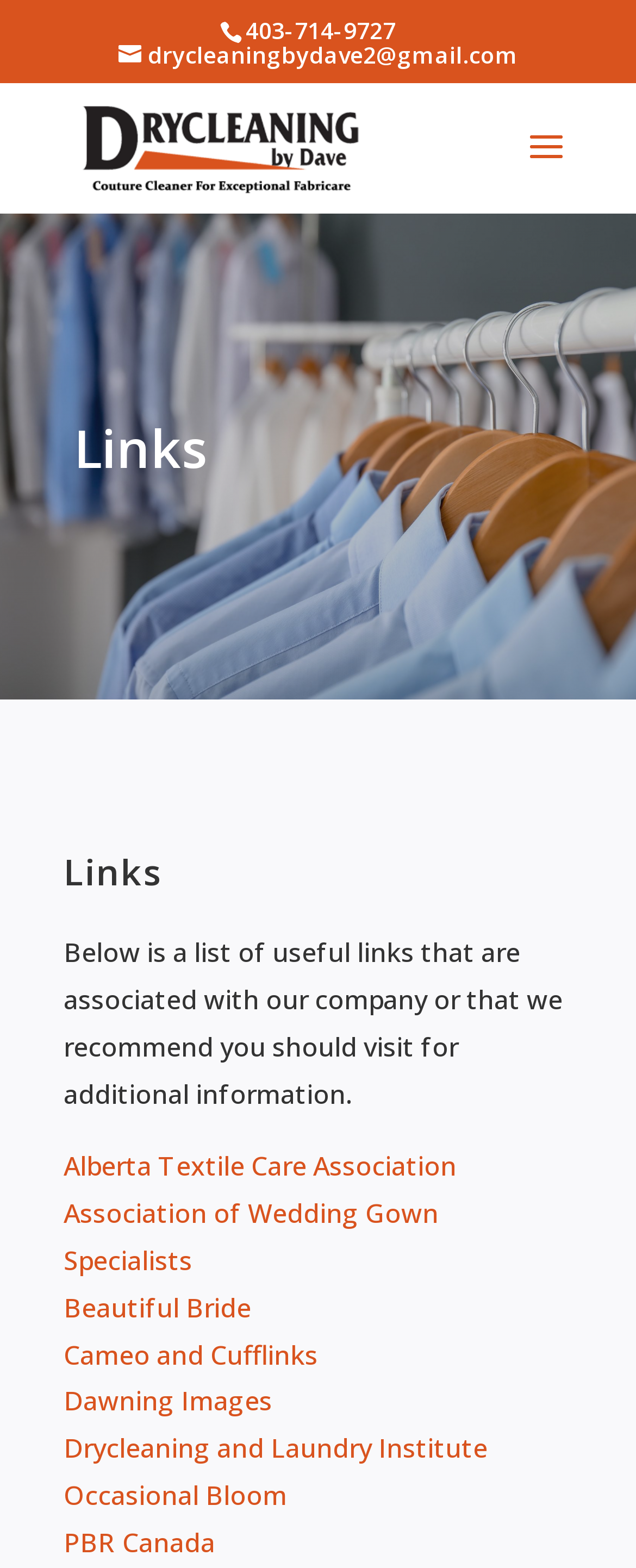Offer a meticulous description of the webpage's structure and content.

The webpage is about Drycleaning by Dave, a drycleaning service in Calgary that prioritizes environmental responsibility. At the top of the page, there is a phone number, 403-714-9727, and an email address, drycleaningbydave2@gmail.com. Below these contact details, there is a link to the company's name, Drycleaning by Dave, accompanied by an image with the same name.

On the left side of the page, there are two headings labeled "Links", one above the other. Below the second "Links" heading, there is a paragraph of text explaining that the following links are associated with the company or recommended for additional information.

Underneath this text, there is a list of eight links to various organizations and businesses, including the Alberta Textile Care Association, Association of Wedding Gown Specialists, and Drycleaning and Laundry Institute. These links are arranged vertically, with the first link starting from the top left and the last link ending at the bottom left of the page.